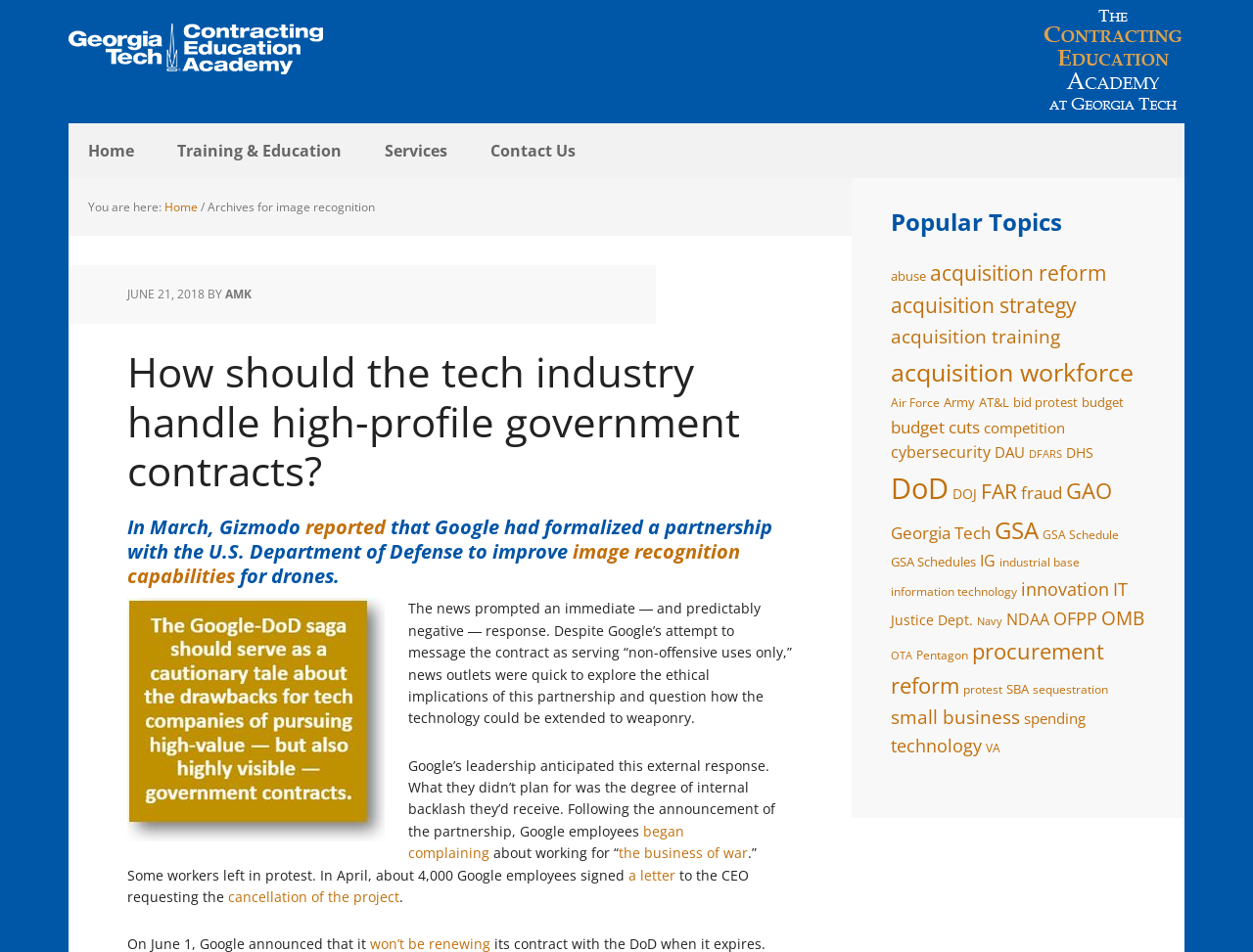Highlight the bounding box coordinates of the element that should be clicked to carry out the following instruction: "Click on the 'Home' link". The coordinates must be given as four float numbers ranging from 0 to 1, i.e., [left, top, right, bottom].

[0.055, 0.129, 0.123, 0.187]